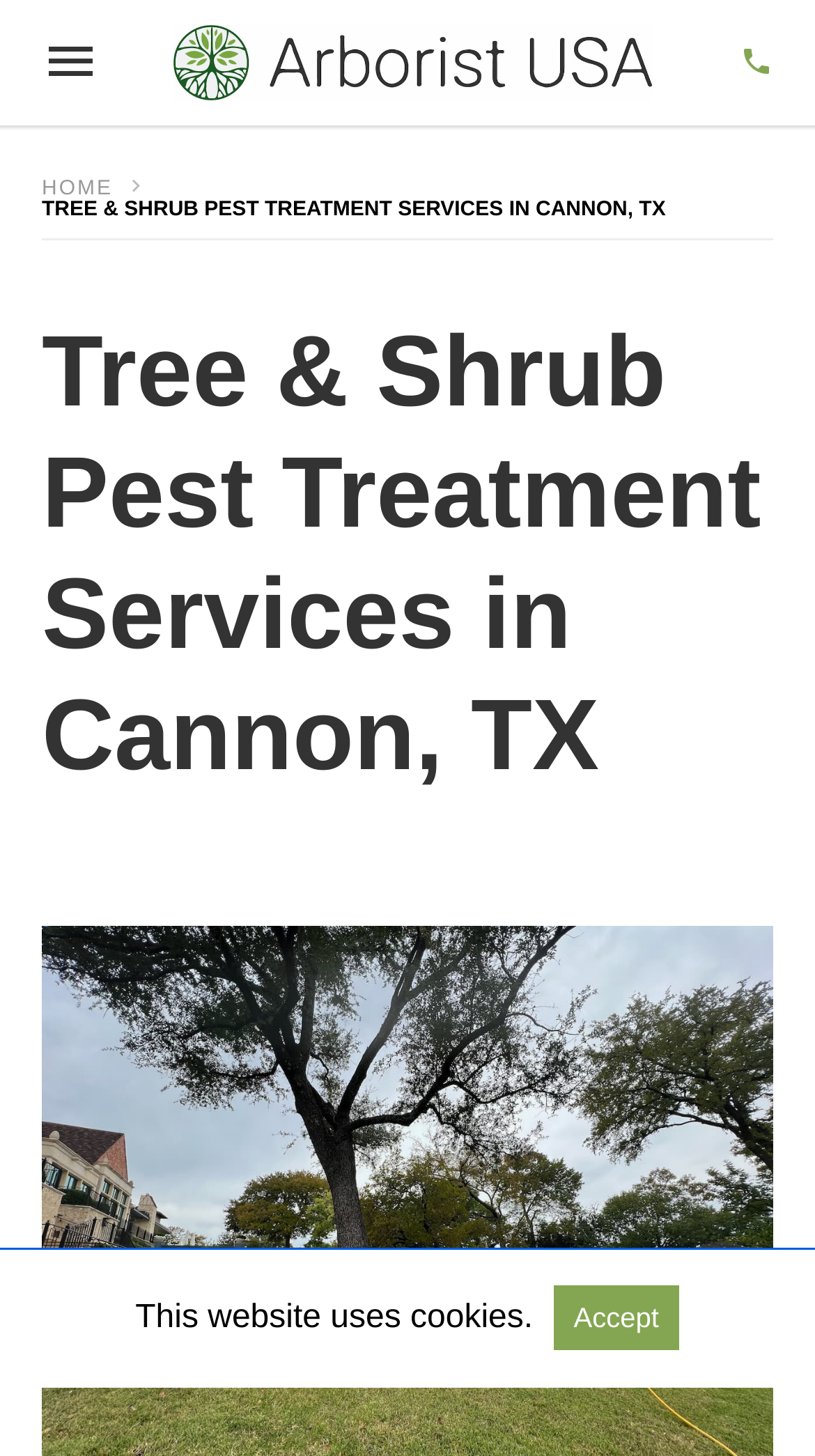What is the purpose of the 'Accept' button?
Examine the image closely and answer the question with as much detail as possible.

The 'Accept' button is located near the text 'This website uses cookies.', which suggests that the purpose of the 'Accept' button is to accept the use of cookies on this website.